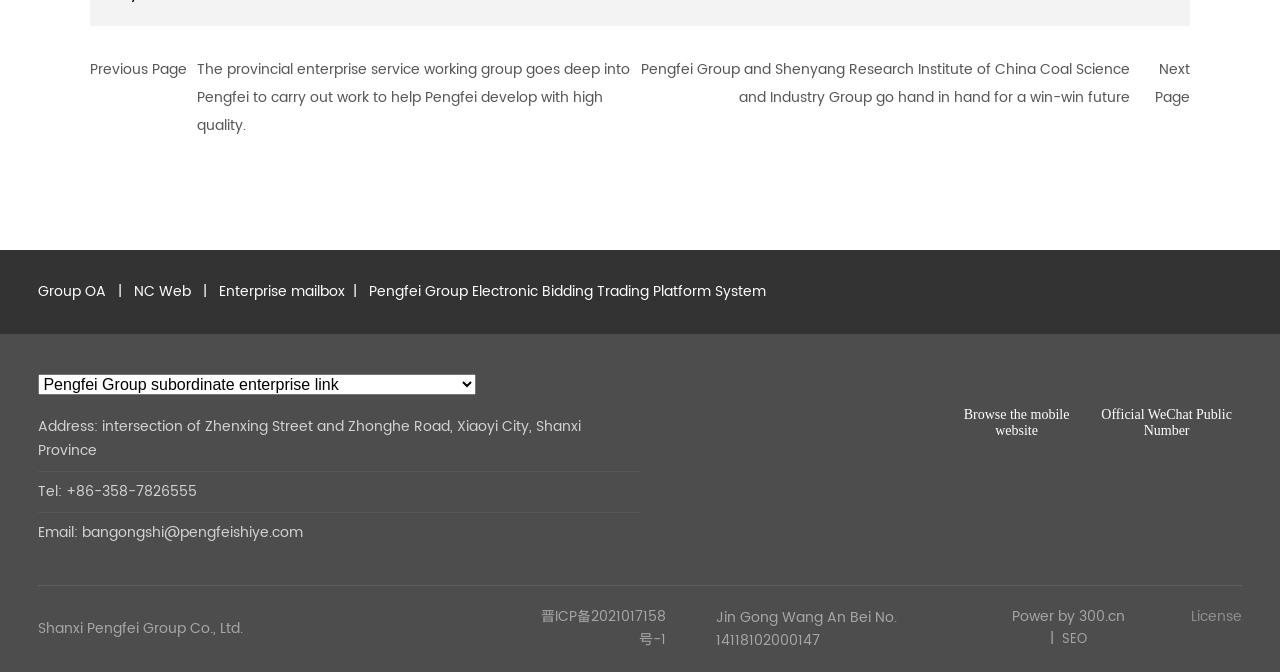Provide a single word or phrase answer to the question: 
What is the email address of the company?

bangongshi@pengfeishiye.com